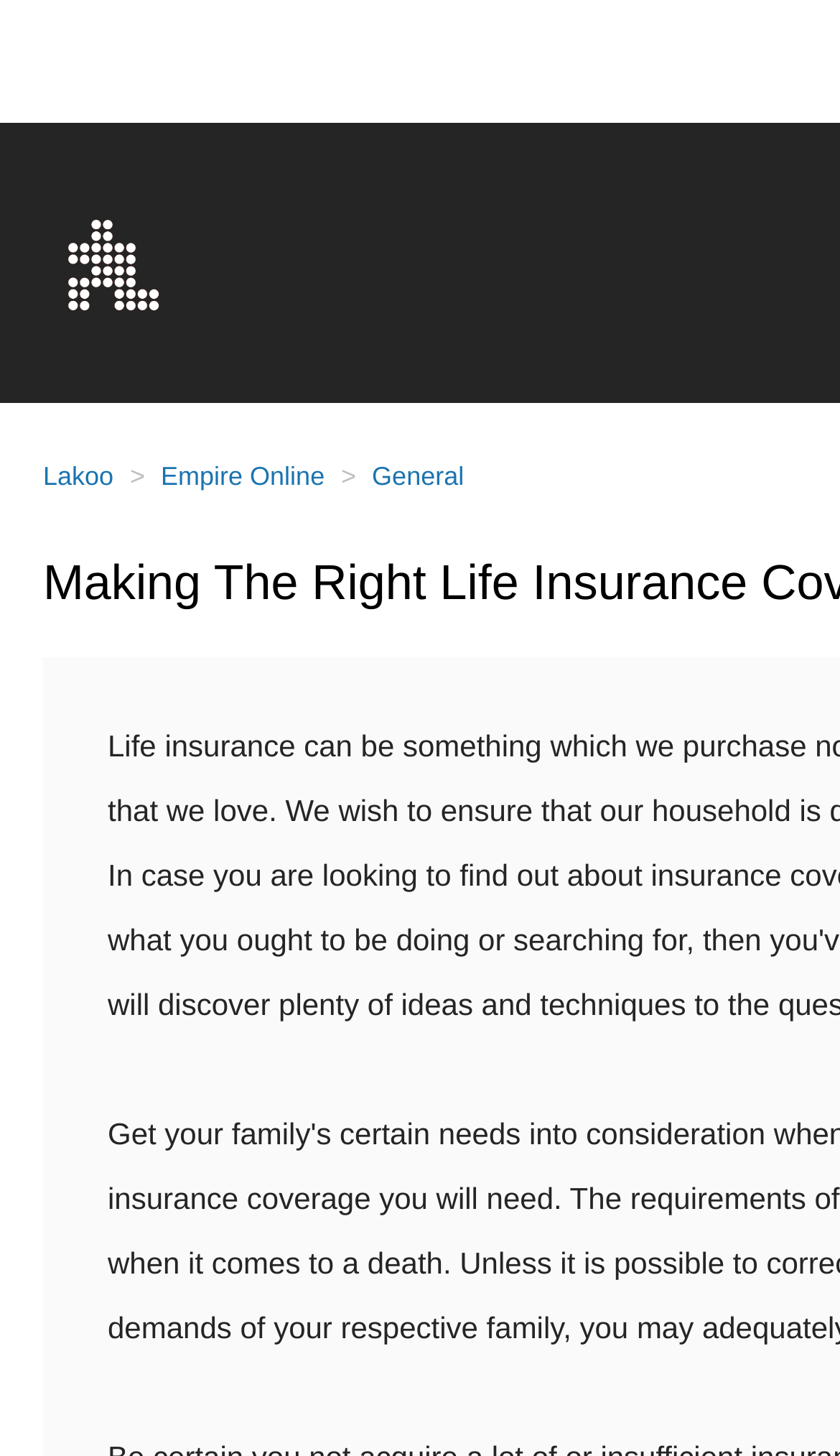What is the logo of the website? From the image, respond with a single word or brief phrase.

Logo